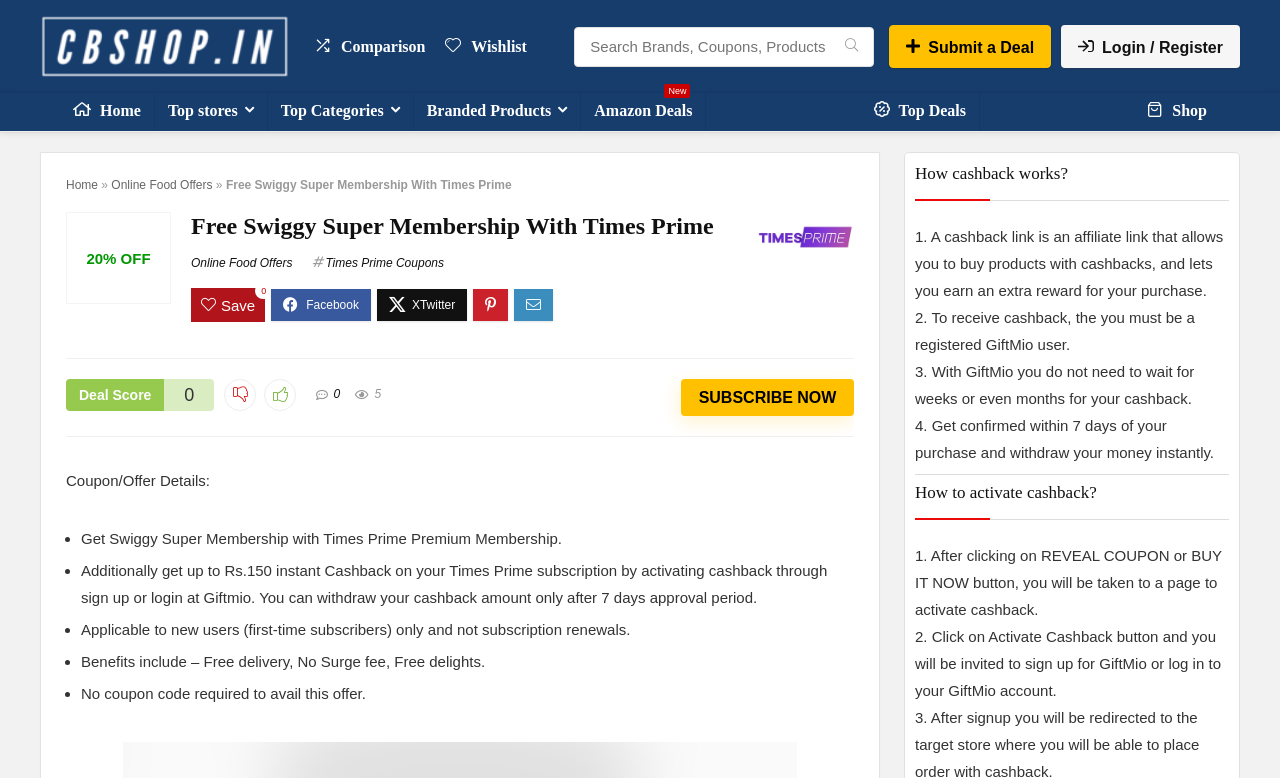Please provide a one-word or phrase answer to the question: 
What is the purpose of the 'Activate Cashback' button?

To sign up or log in to GiftMio account